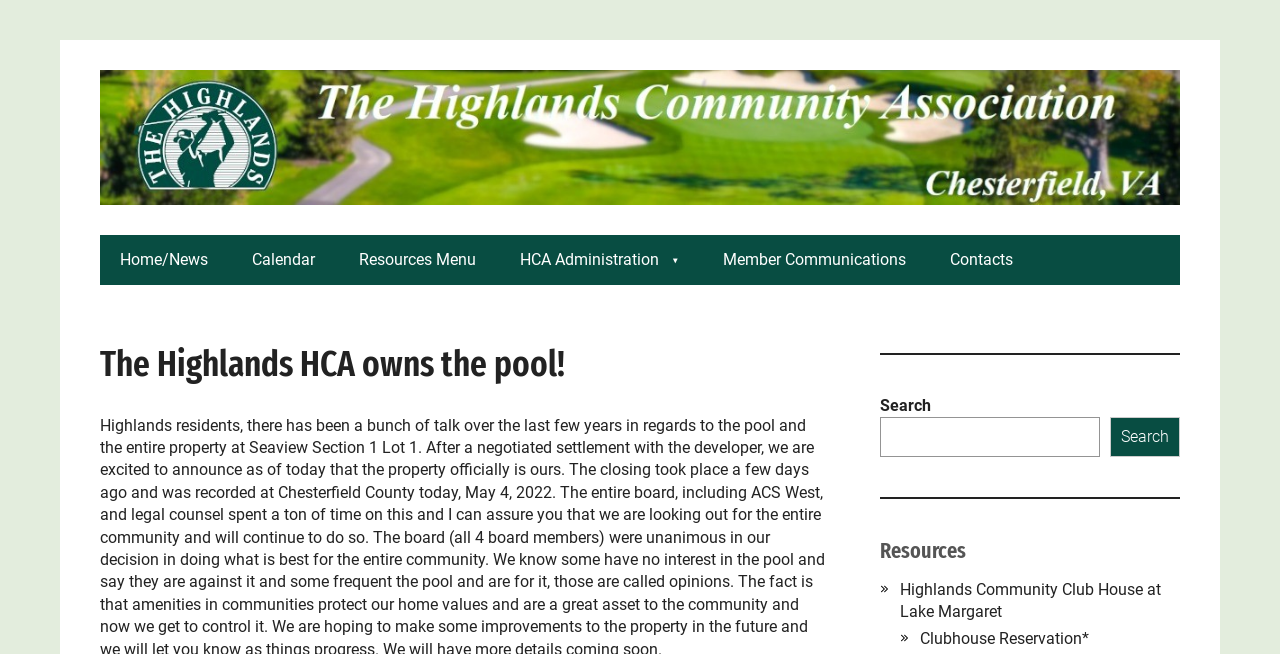Could you specify the bounding box coordinates for the clickable section to complete the following instruction: "Visit the 'CONTACT US' page"?

None